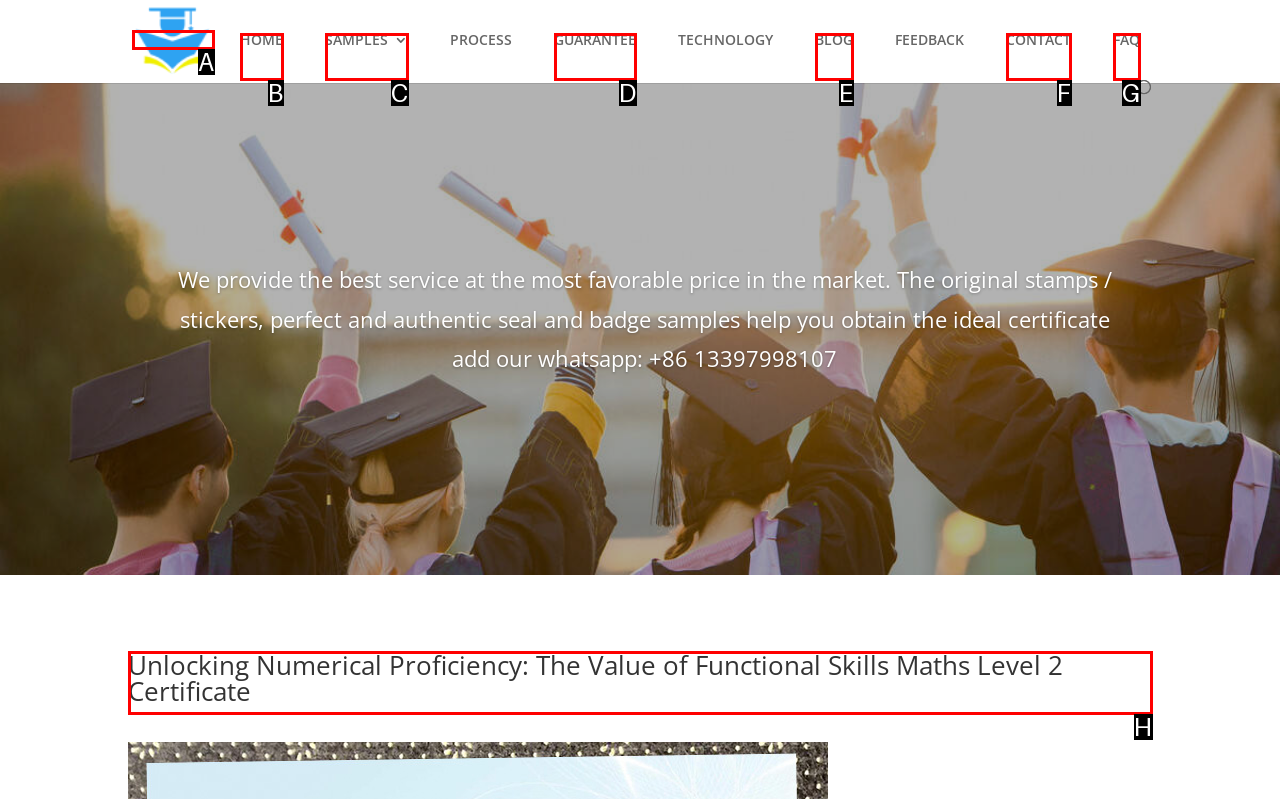To execute the task: Read the 'Unlocking Numerical Proficiency' heading, which one of the highlighted HTML elements should be clicked? Answer with the option's letter from the choices provided.

H